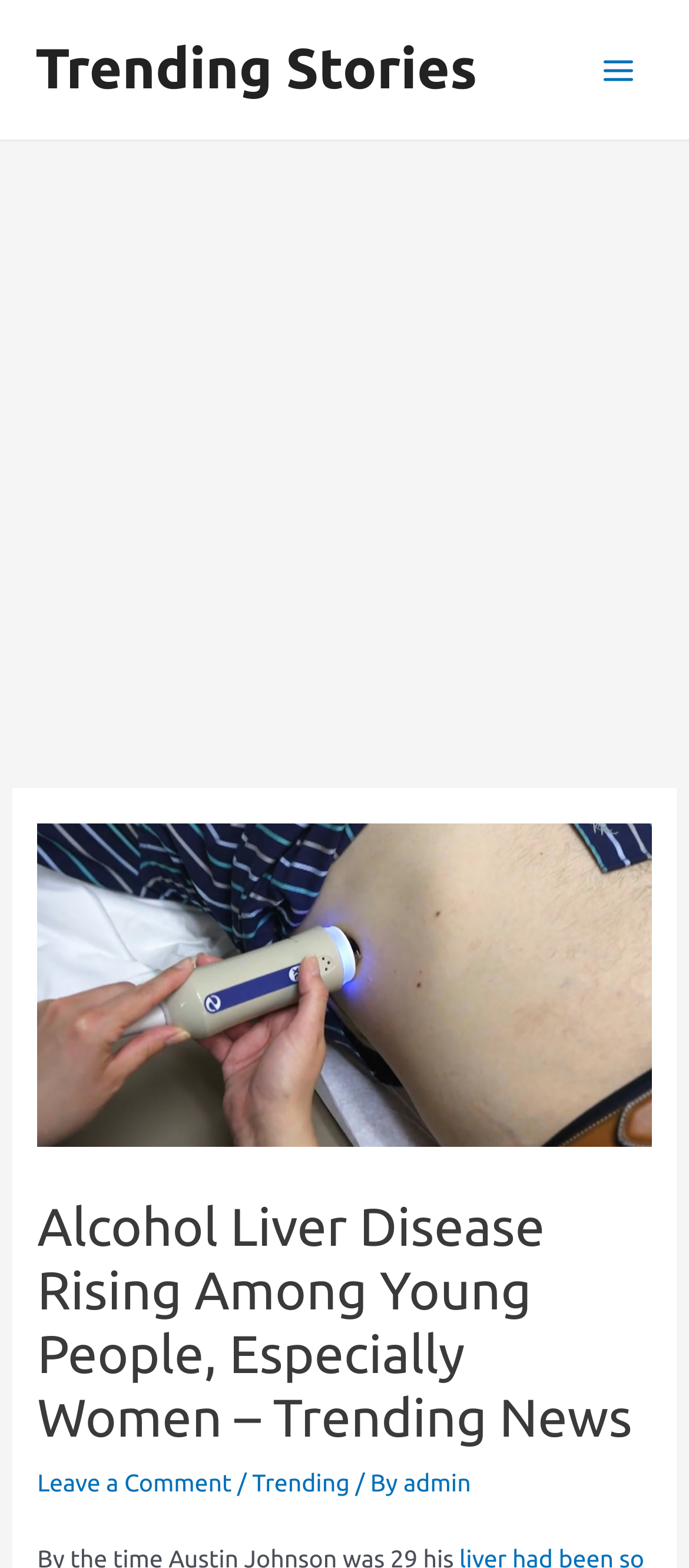Please provide a comprehensive response to the question based on the details in the image: What is the category of the article?

I determined the category of the article by looking at the link 'Trending' at the bottom of the article, which suggests that the article belongs to the trending category.